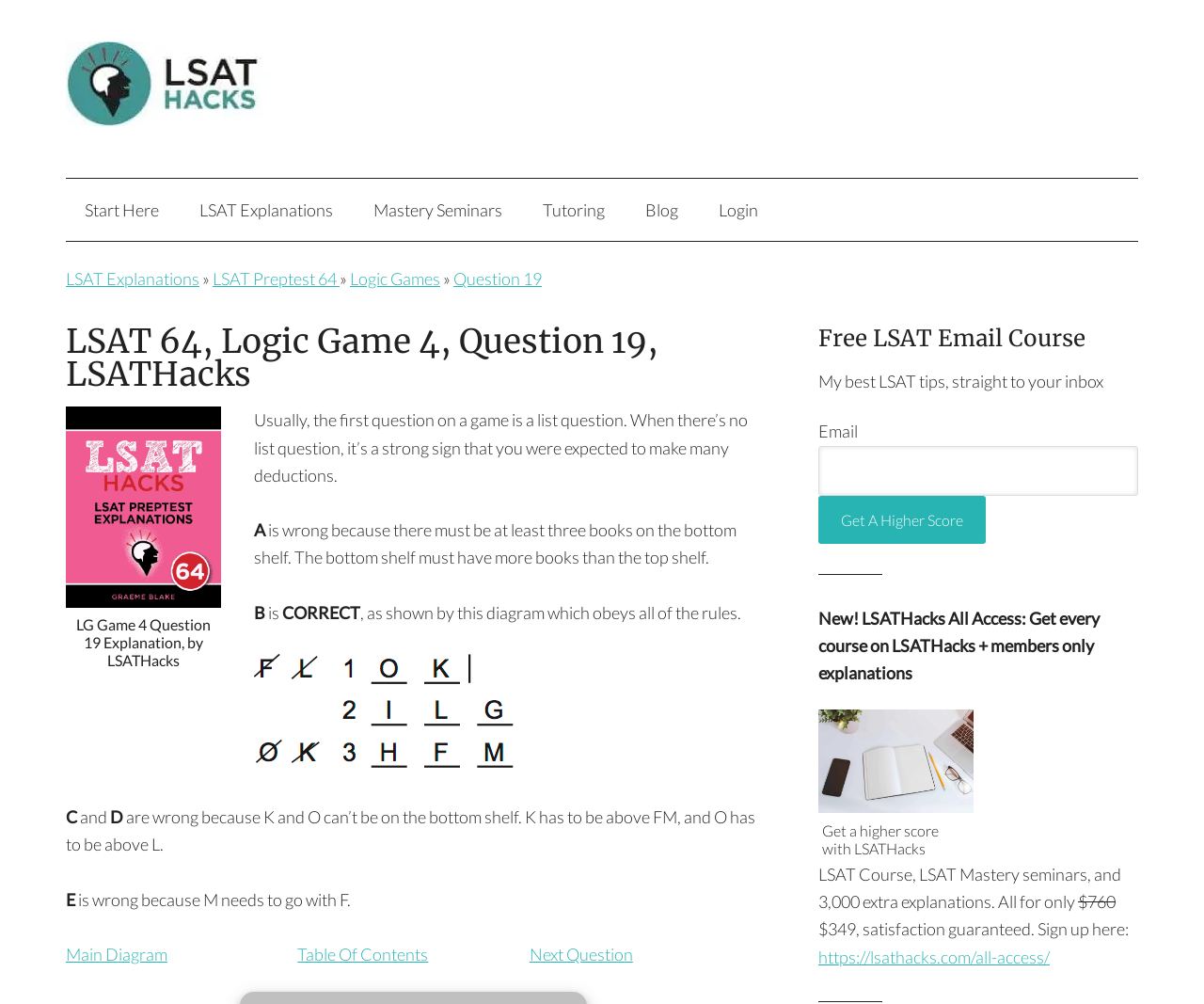Provide your answer in one word or a succinct phrase for the question: 
What is the purpose of the 'Free LSAT Email Course' section on this webpage?

To get LSAT tips via email